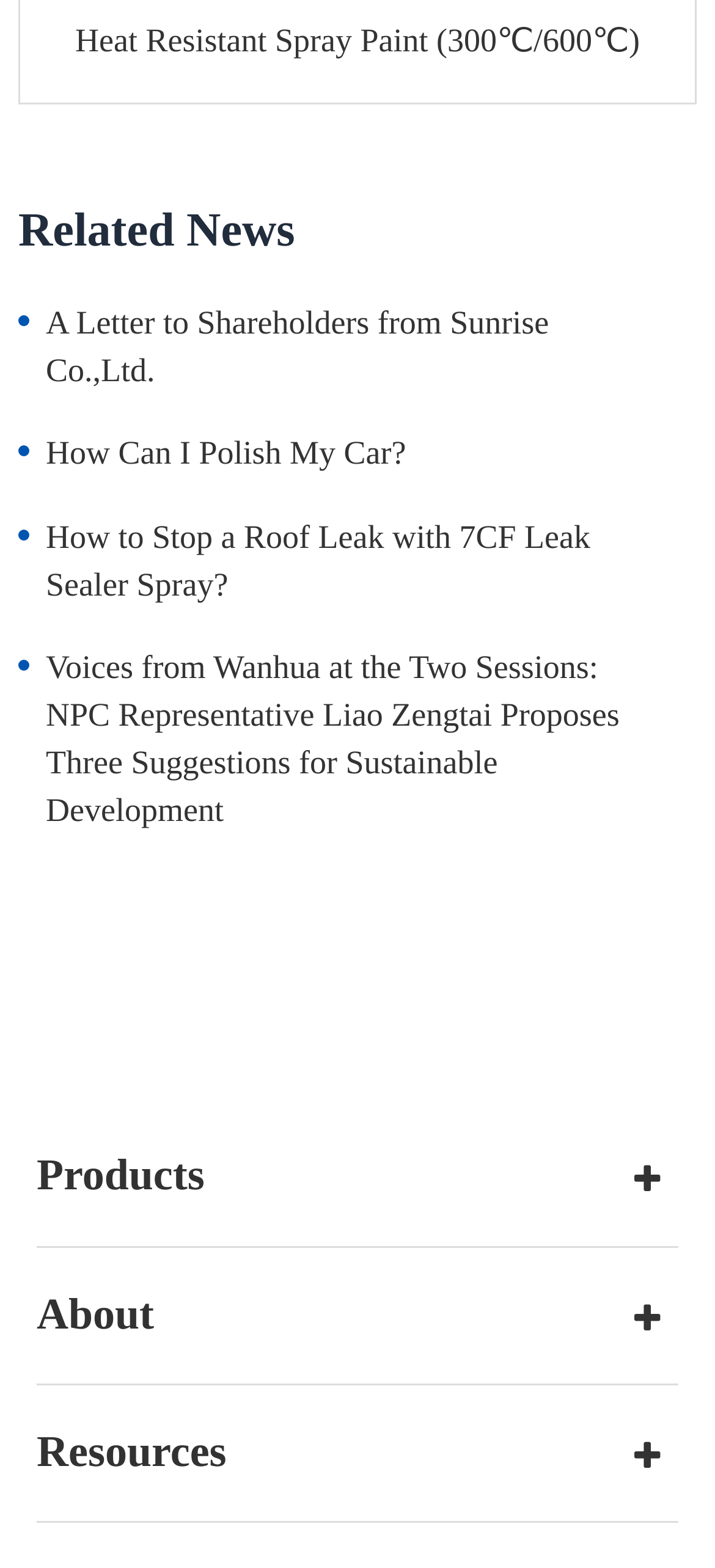Please specify the bounding box coordinates of the element that should be clicked to execute the given instruction: 'Explore Resources'. Ensure the coordinates are four float numbers between 0 and 1, expressed as [left, top, right, bottom].

[0.051, 0.907, 0.949, 0.947]